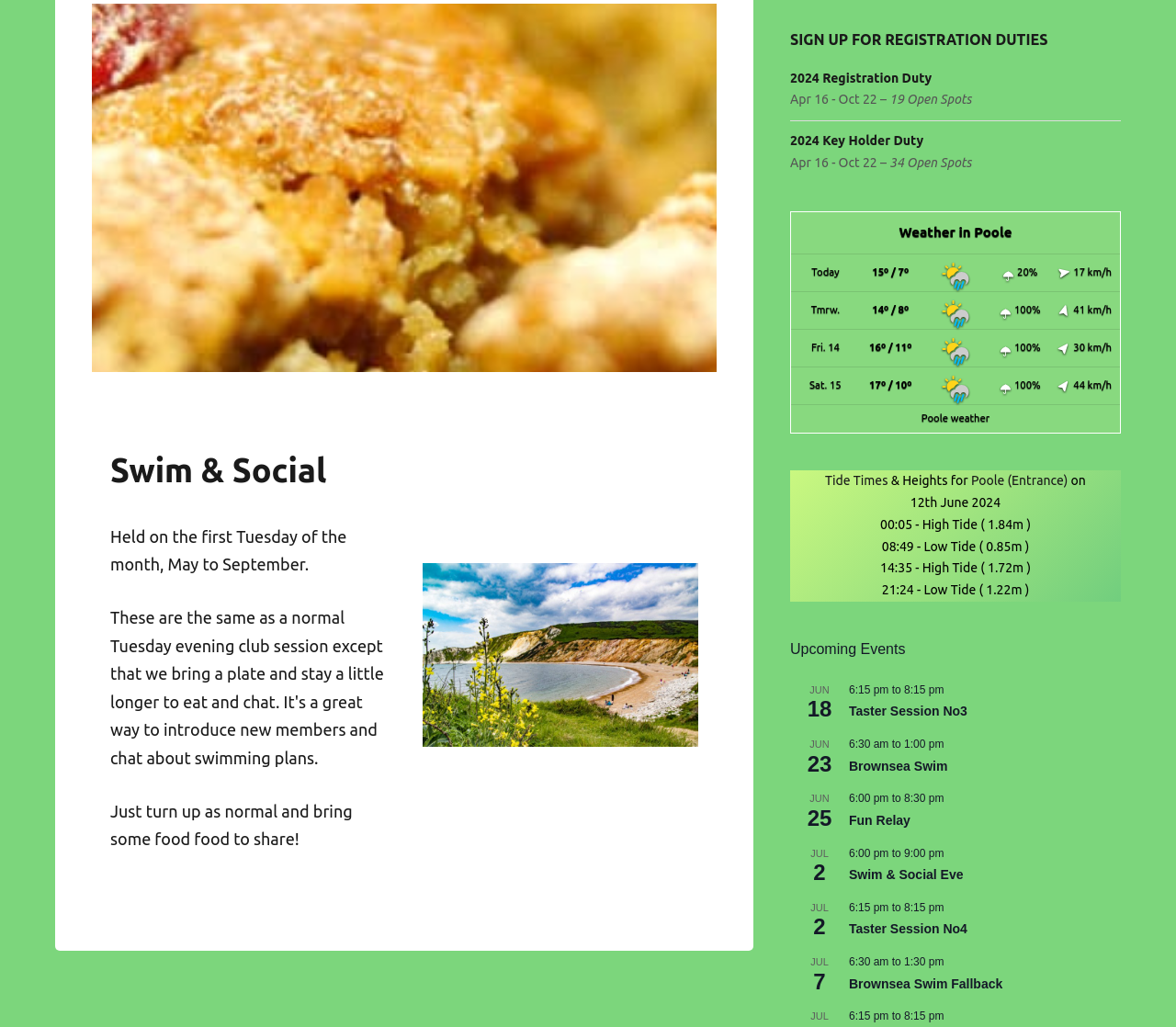Locate the bounding box of the user interface element based on this description: "Taster Session No4".

[0.722, 0.897, 0.823, 0.913]